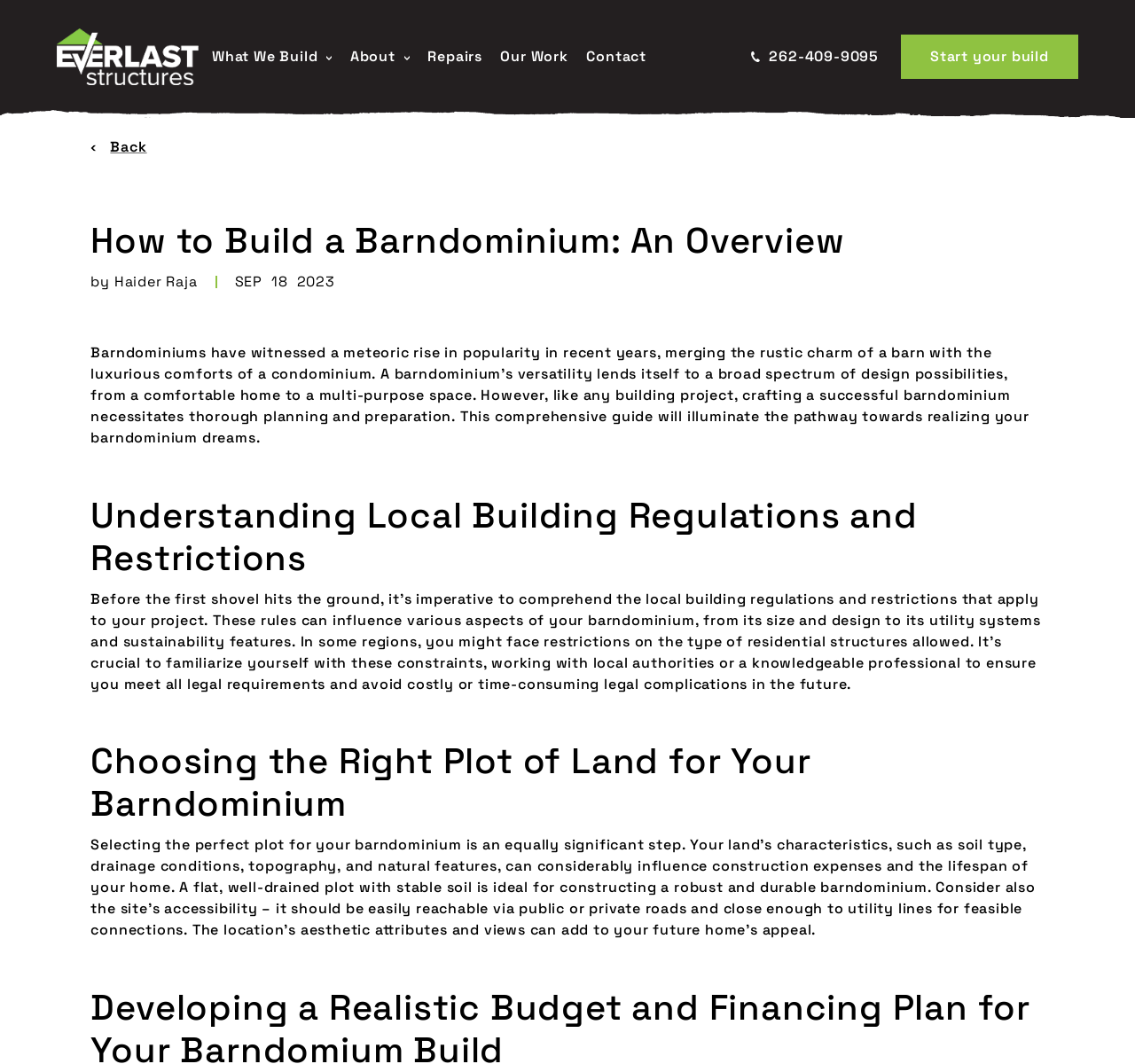Find and provide the bounding box coordinates for the UI element described with: "262-409-9095".

[0.654, 0.035, 0.782, 0.072]